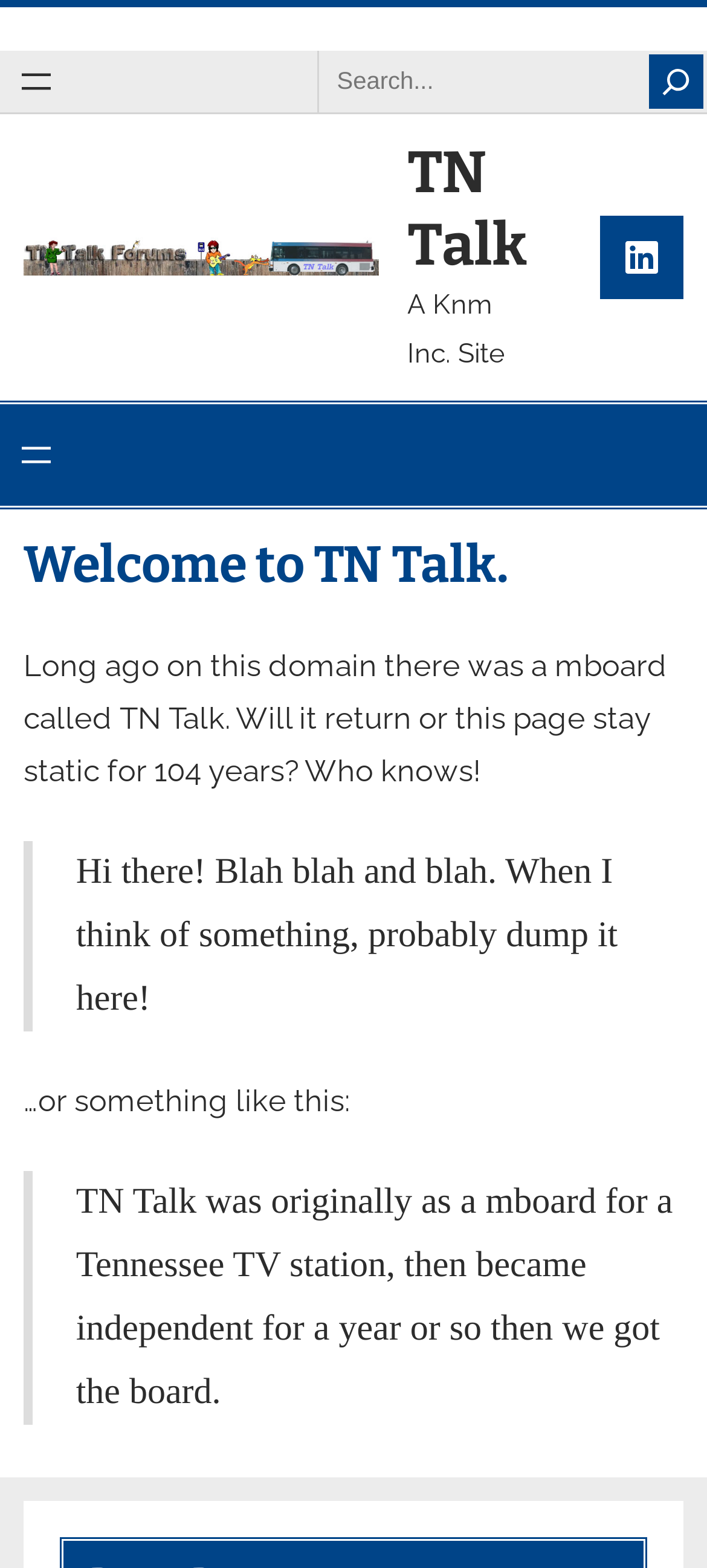Provide the bounding box for the UI element matching this description: "aria-label="Open menu"".

[0.0, 0.258, 0.103, 0.322]